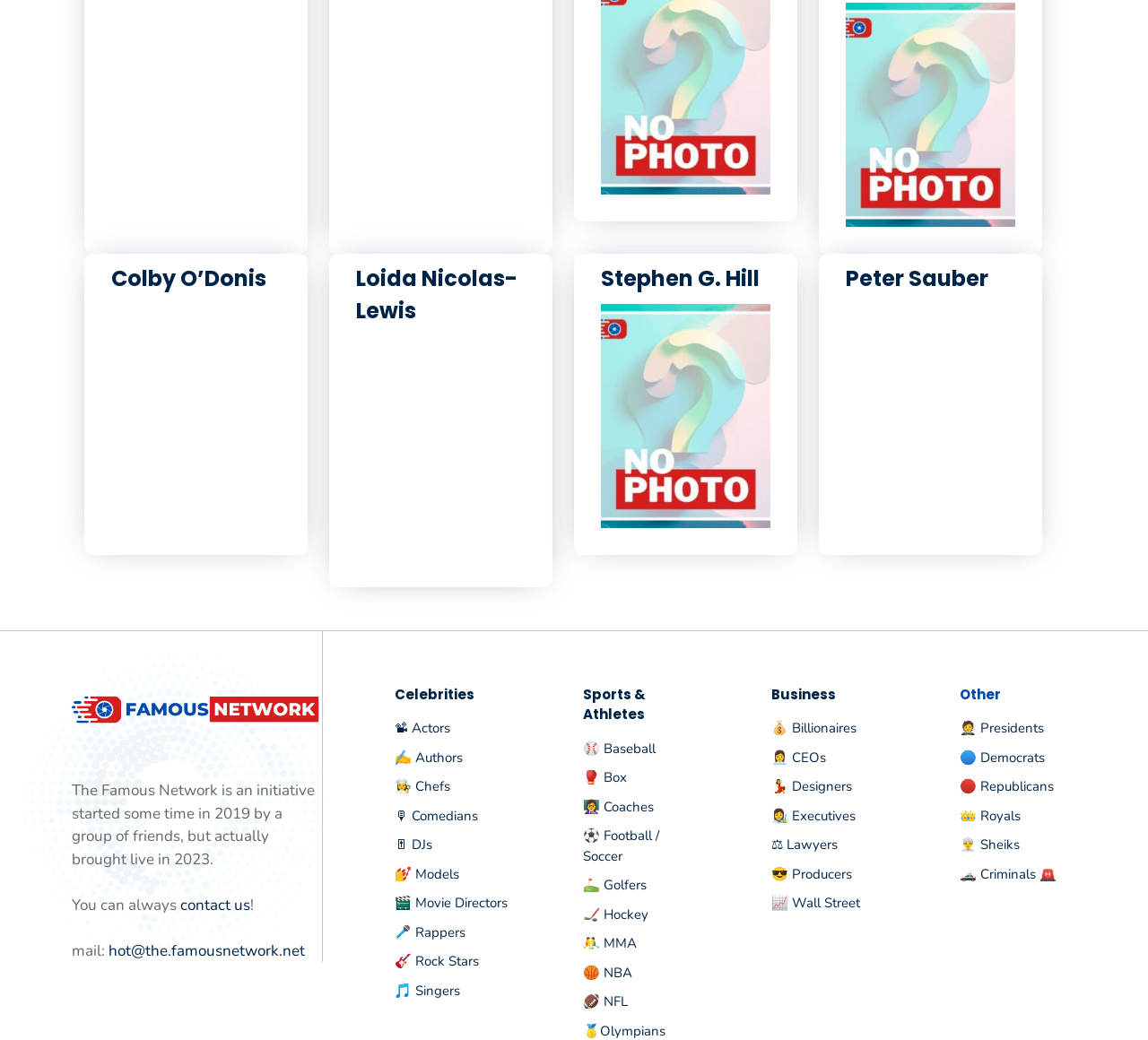Use a single word or phrase to answer the question:
What is the email address to contact the Famous Network?

hot@the.famousnetwork.net